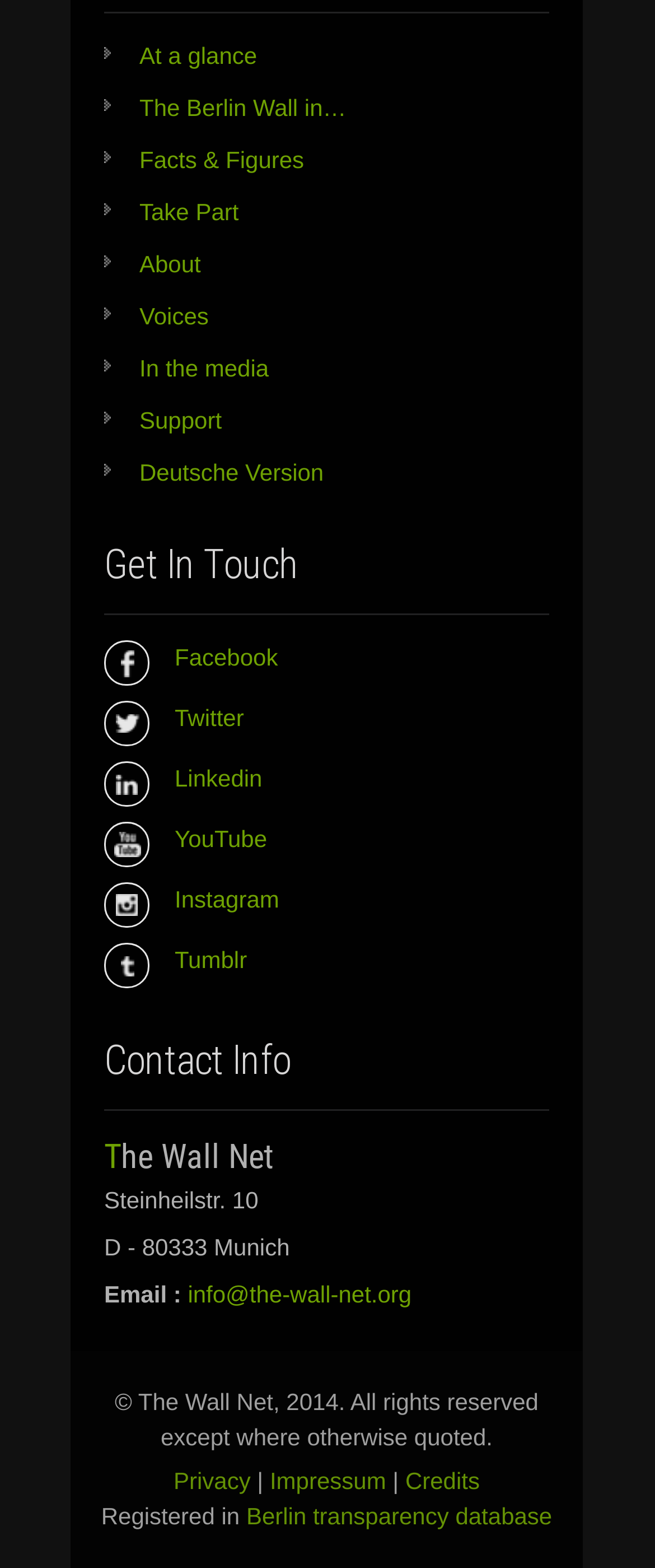Please specify the bounding box coordinates of the region to click in order to perform the following instruction: "View 'Privacy'".

[0.265, 0.936, 0.383, 0.953]